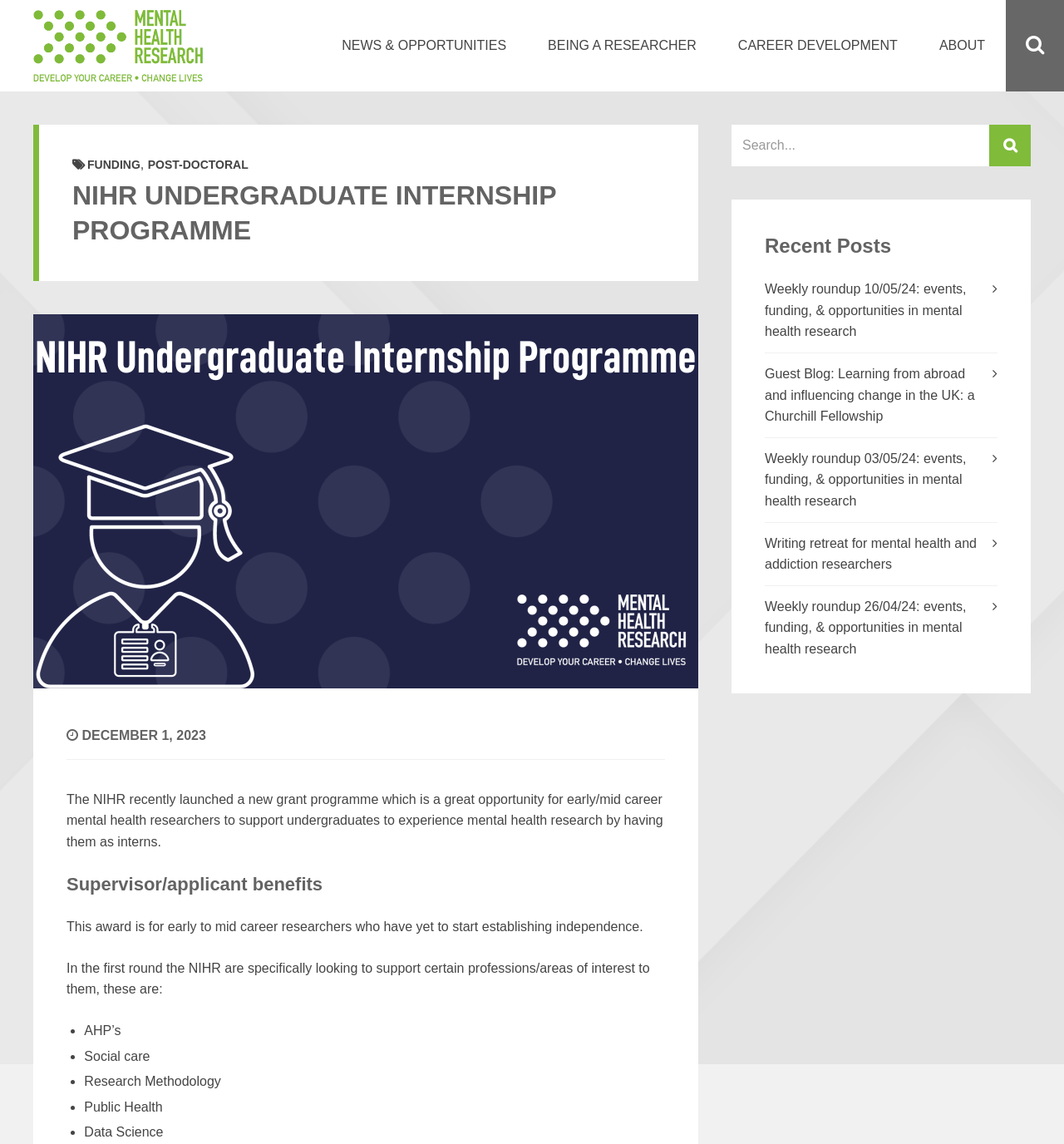Based on the element description "alt="Mental Health Research"", predict the bounding box coordinates of the UI element.

[0.0, 0.0, 0.2, 0.08]